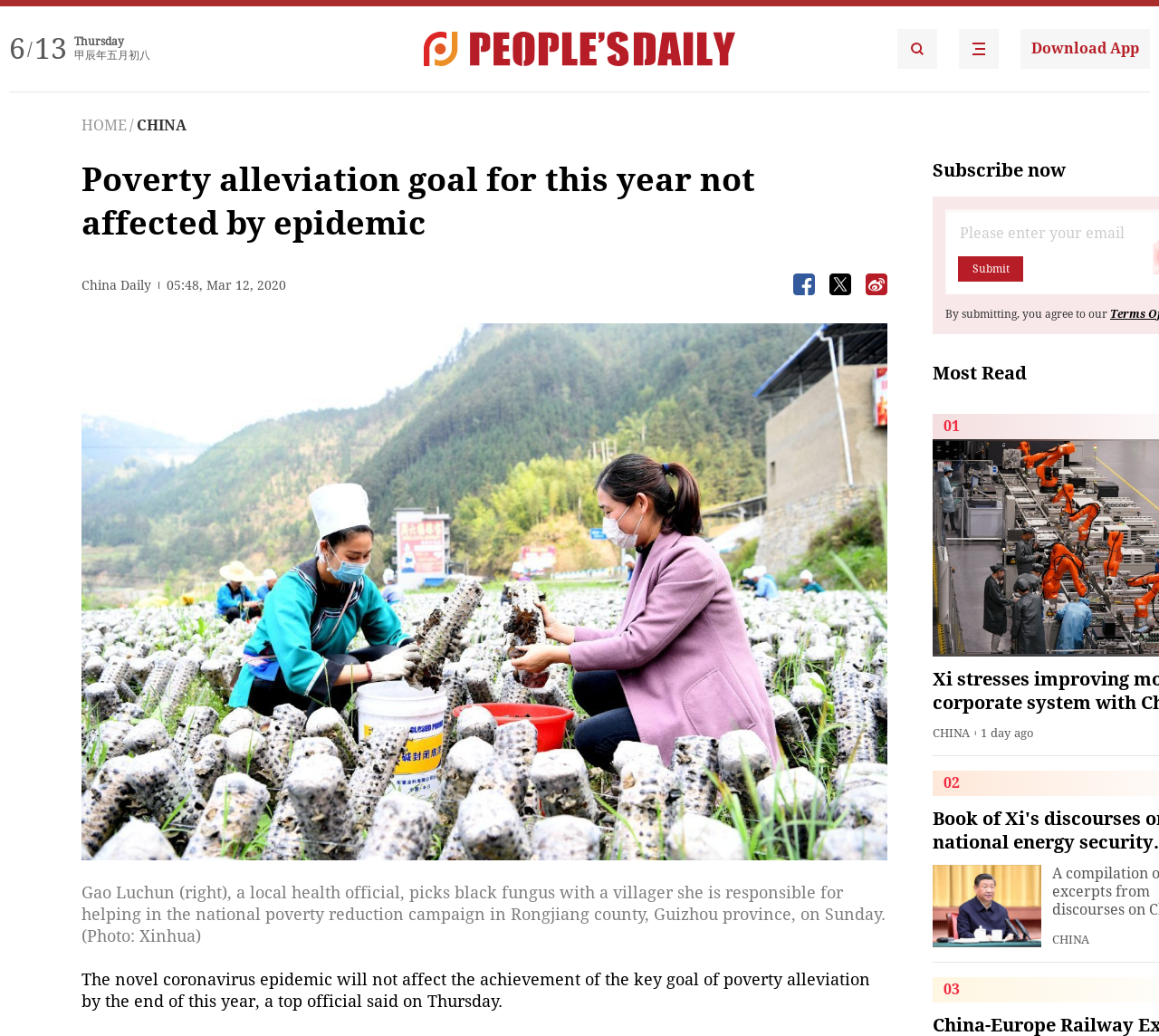How many 'Most Read' articles are listed?
Give a single word or phrase as your answer by examining the image.

3